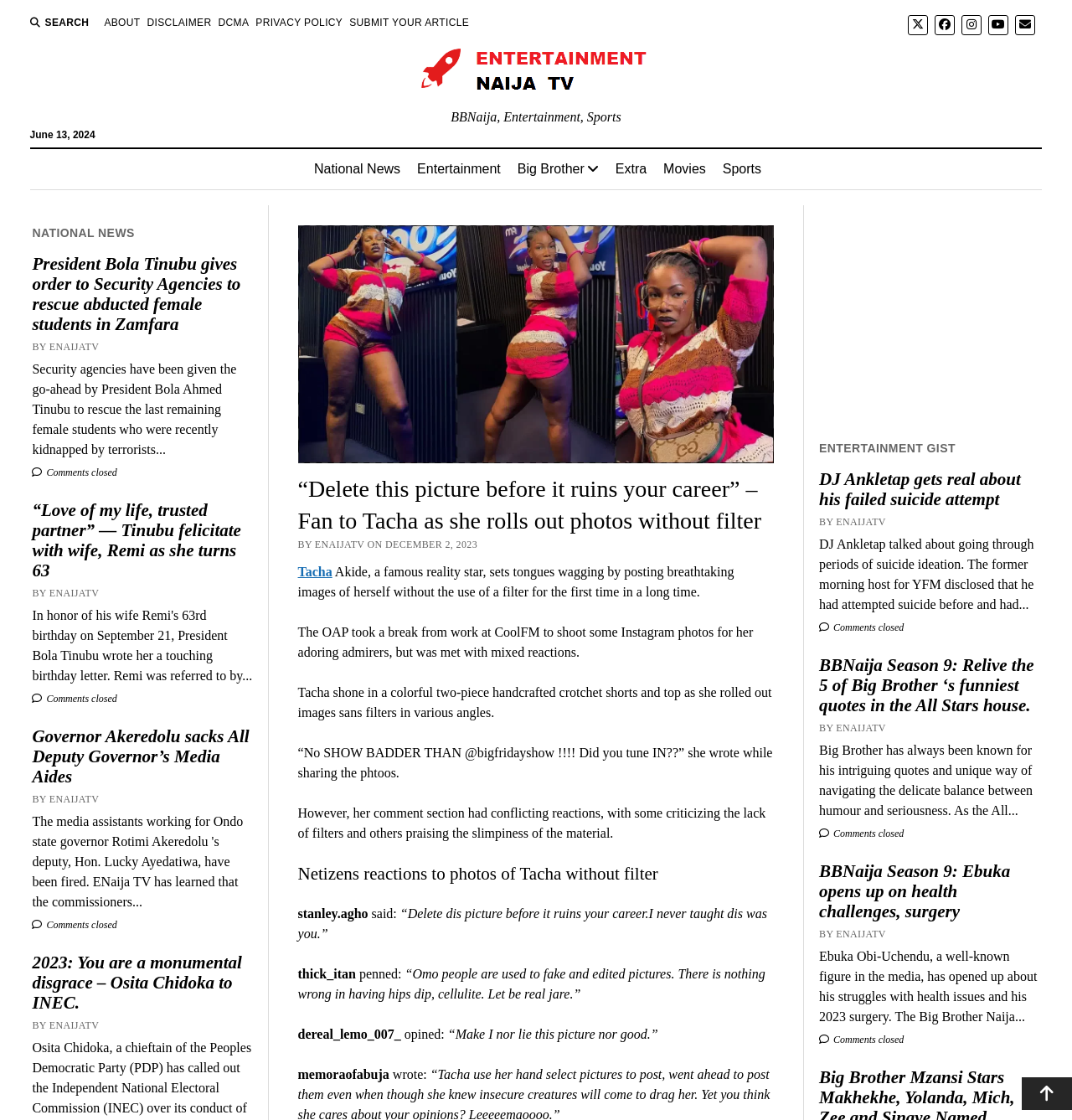What is the name of the TV channel mentioned in the article?
Examine the image closely and answer the question with as much detail as possible.

The article mentions 'The OAP took a break from work at CoolFM to shoot some Instagram photos for her adoring admirers', which indicates that CoolFM is the TV channel being referred to.